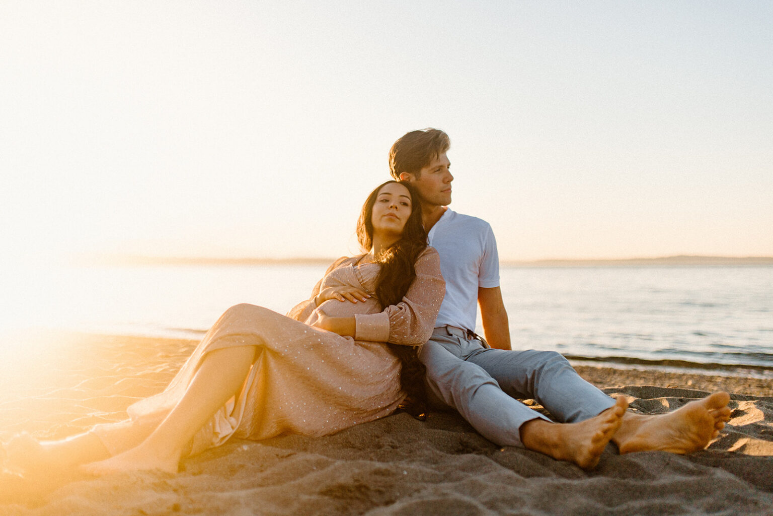From the details in the image, provide a thorough response to the question: What is the woman wearing?

The caption describes the woman's attire as a flowing, sparkly gown, which adds to the romantic and dreamy ambiance of the scene.